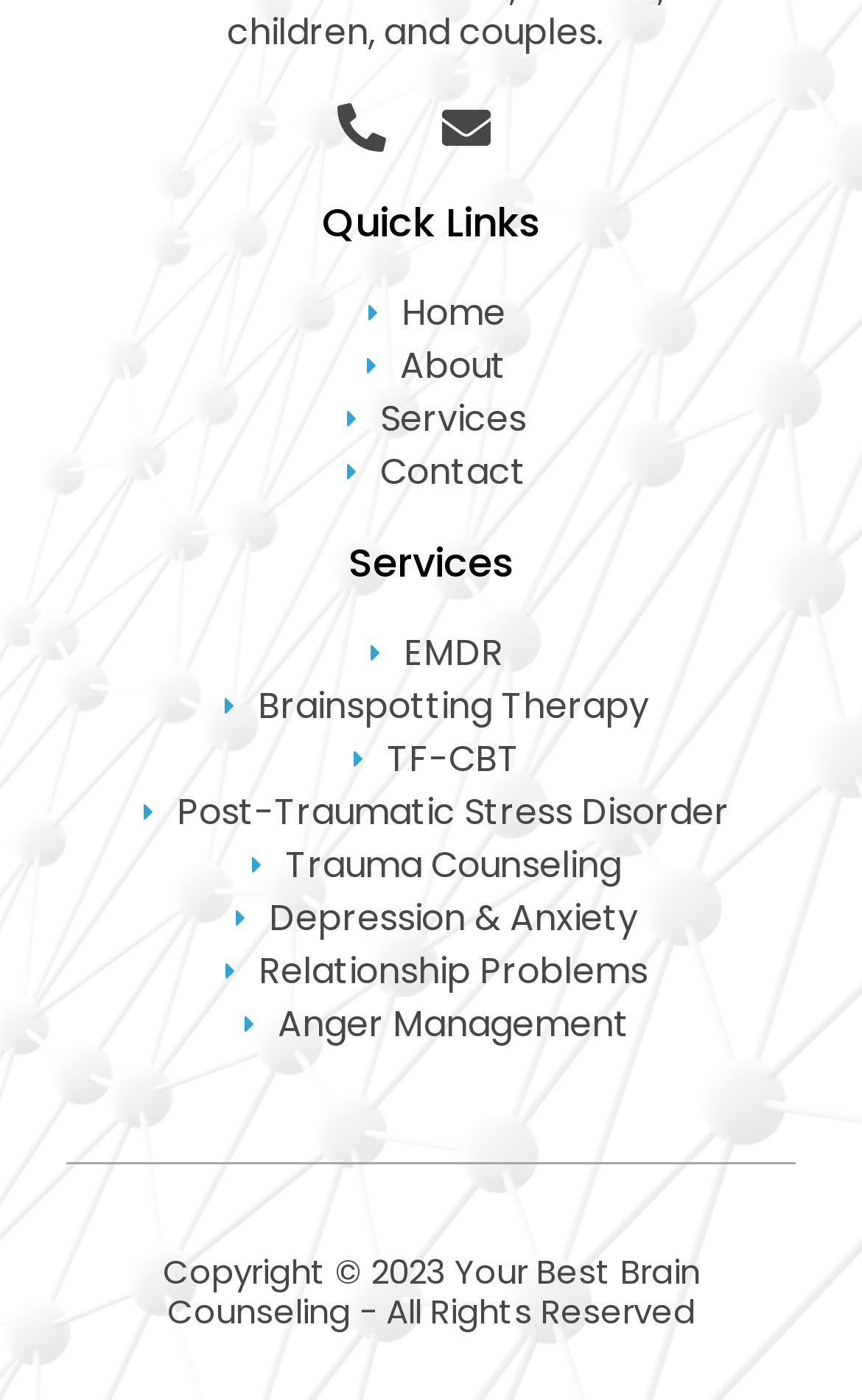Can you show the bounding box coordinates of the region to click on to complete the task described in the instruction: "visit About page"?

[0.103, 0.243, 0.897, 0.28]